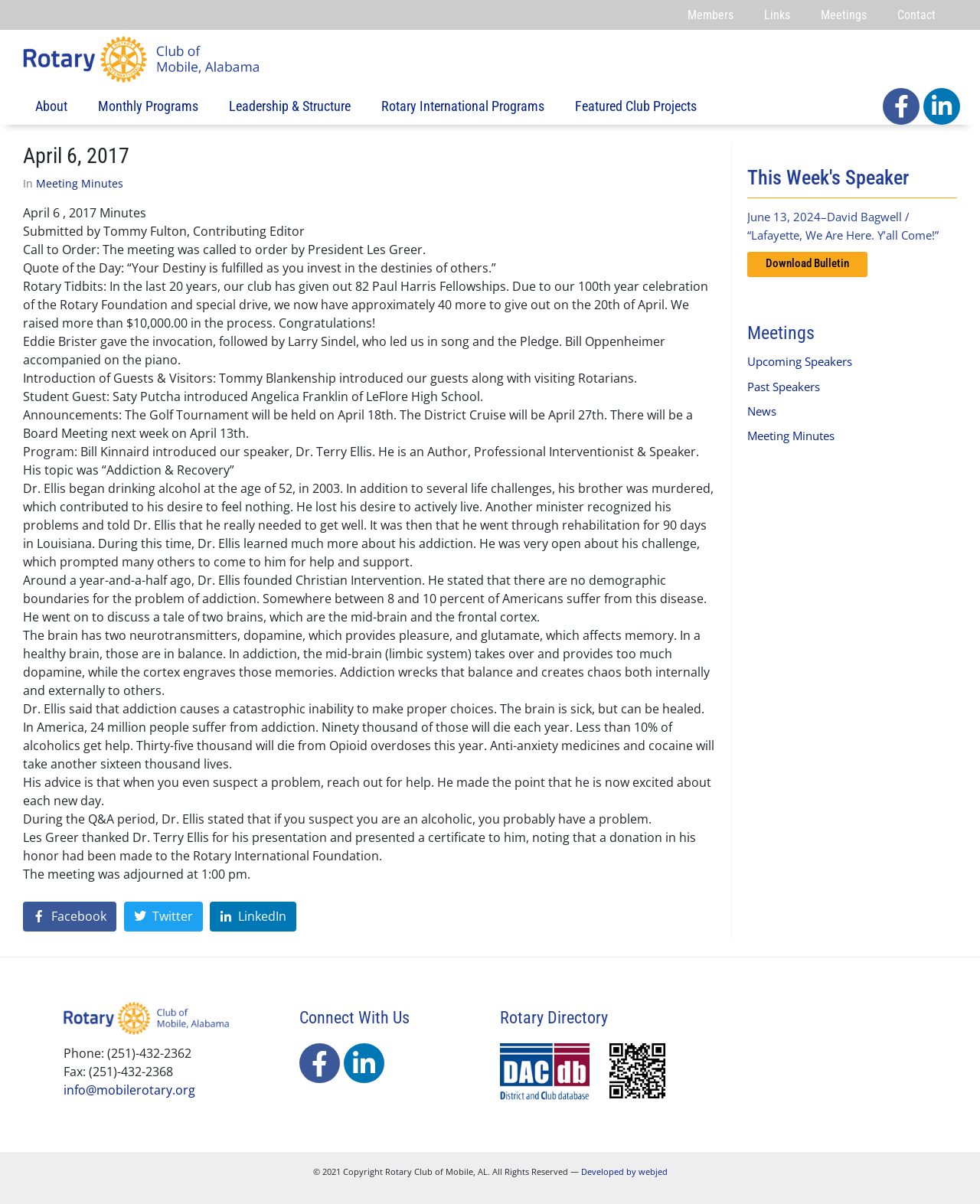Describe in detail what you see on the webpage.

The webpage is about the Rotary Club of Mobile, with a focus on a specific meeting that took place on April 6, 2017. At the top of the page, there is a navigation menu with links to "Members", "Links", "Meetings", and "Contact". Below this menu, there is a logo of the Rotary Club of Mobile, accompanied by a link to the club's homepage.

The main content of the page is divided into two sections. The left section contains an article about the meeting, which includes the meeting minutes, quotes, and announcements. The article is structured with headings, paragraphs, and links to share the content on social media.

The right section is a sidebar that contains various links and information about the club. There are links to upcoming speakers, past speakers, news, and meeting minutes. Additionally, there is a section titled "This Week's Speaker" with a link to a specific speaker's page. Below this, there is a link to download a bulletin.

Further down the sidebar, there are links to connect with the club on social media, including Facebook and LinkedIn. There is also a section titled "Rotary Directory" with links to unknown pages. At the bottom of the page, there is a copyright notice and a link to the developer of the website.

Overall, the webpage provides information about the Rotary Club of Mobile, specifically about a meeting that took place in 2017, and offers links to various resources and ways to connect with the club.